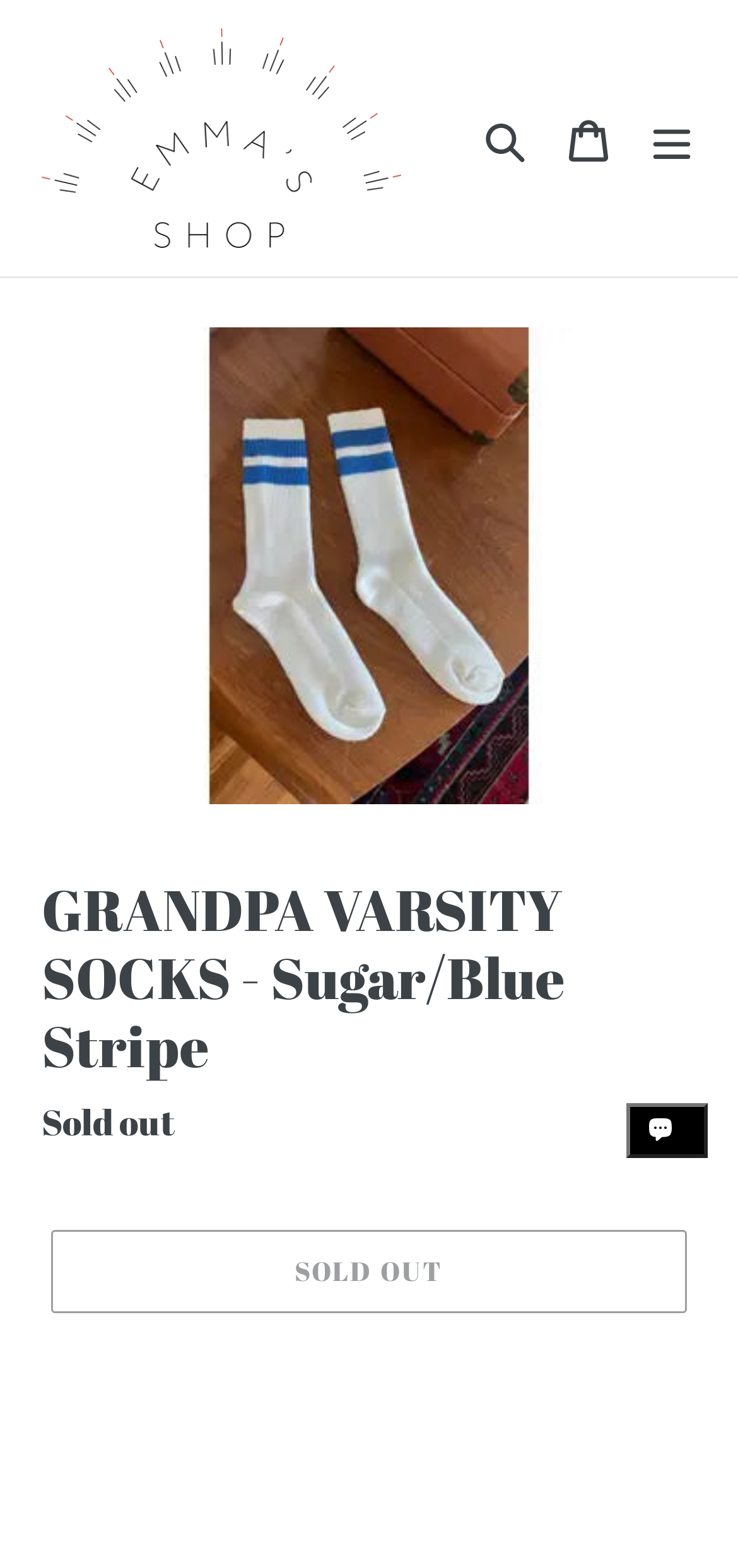Please provide a one-word or phrase answer to the question: 
Is the 'SOLD OUT' button enabled?

No